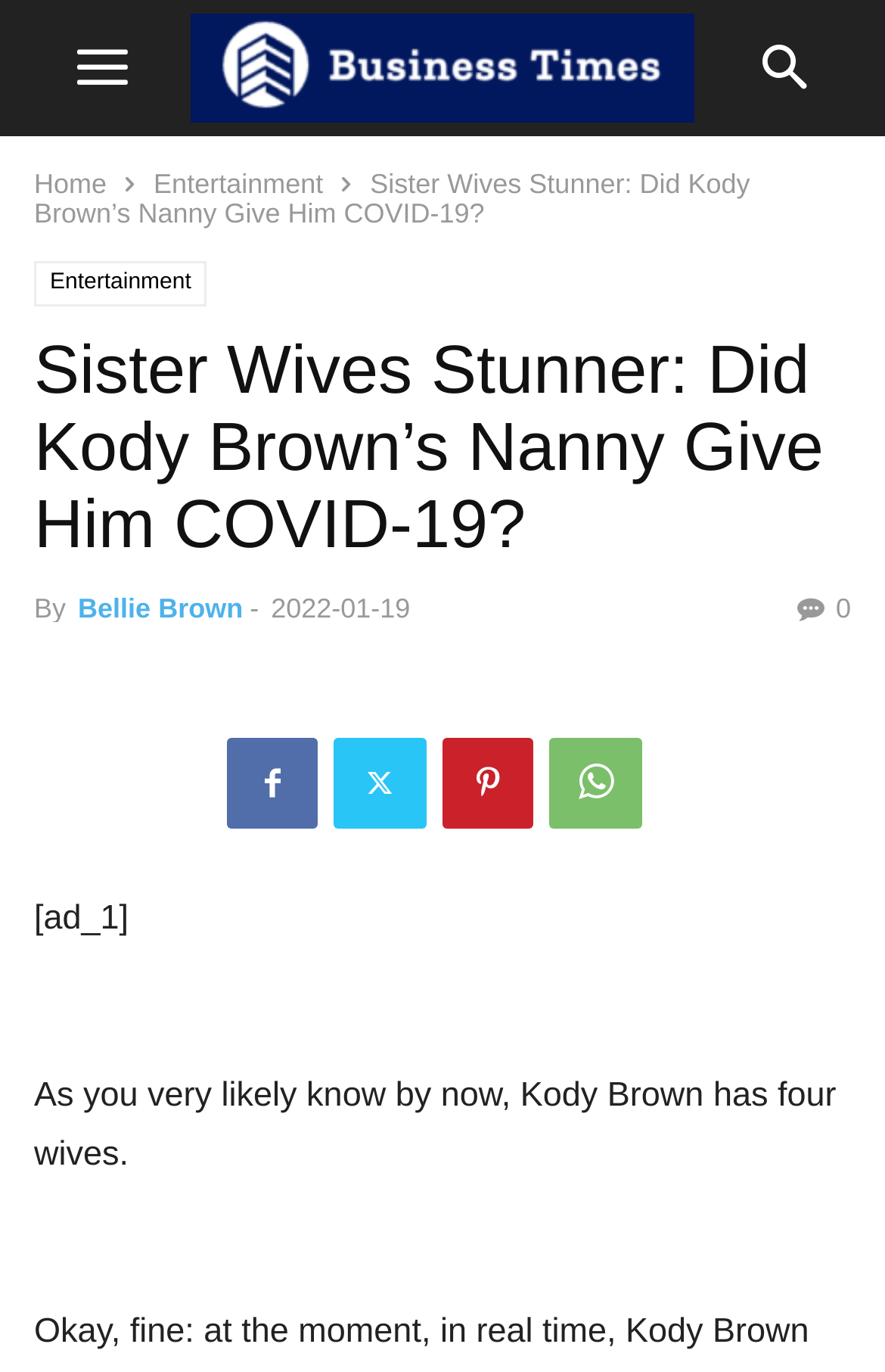Determine the bounding box coordinates of the target area to click to execute the following instruction: "share this article."

[0.901, 0.432, 0.962, 0.455]